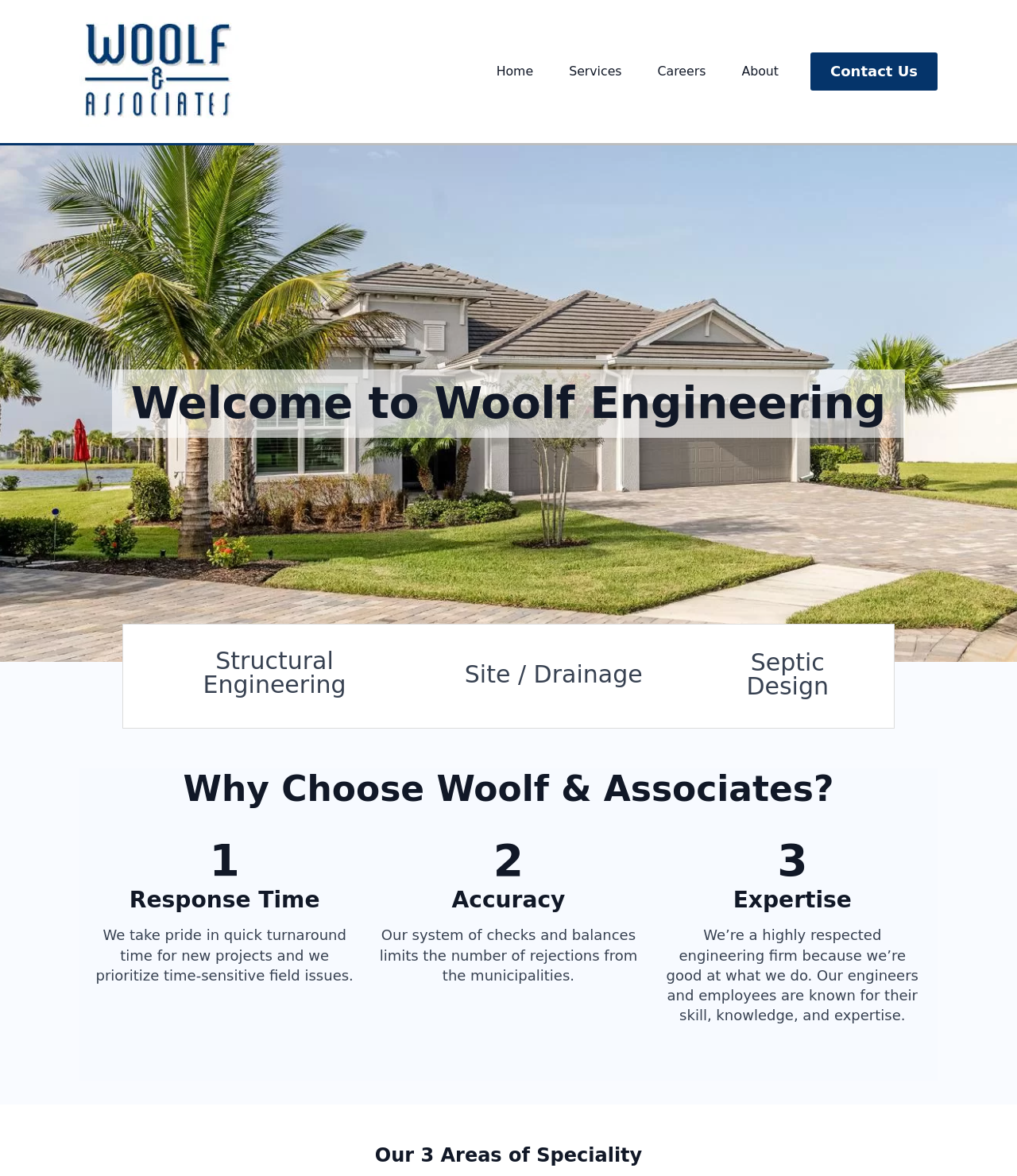Provide the bounding box coordinates of the HTML element described by the text: "Services". The coordinates should be in the format [left, top, right, bottom] with values between 0 and 1.

[0.544, 0.042, 0.627, 0.08]